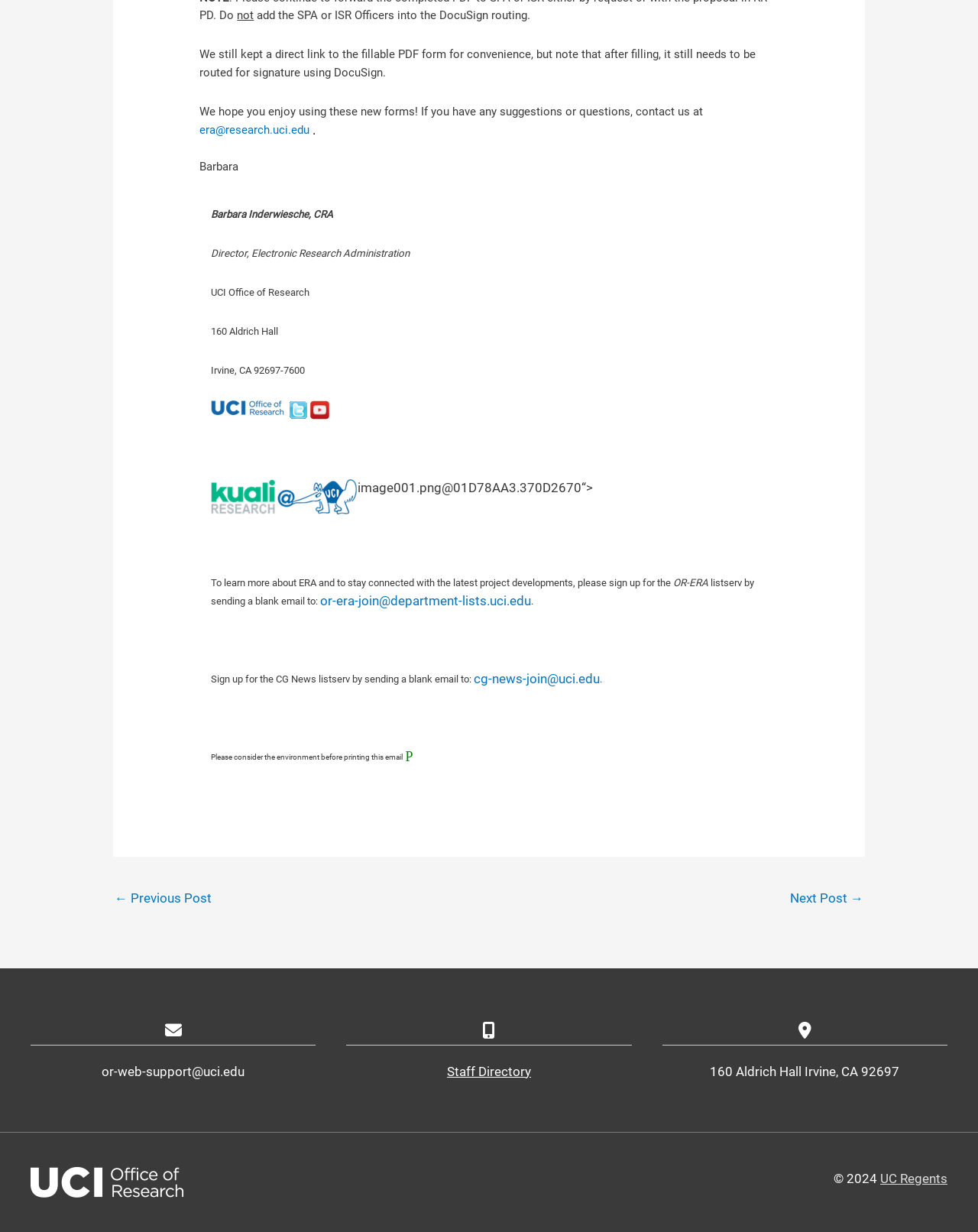Provide a brief response to the question below using a single word or phrase: 
Who is the Director of Electronic Research Administration?

Barbara Inderwiesche, CRA